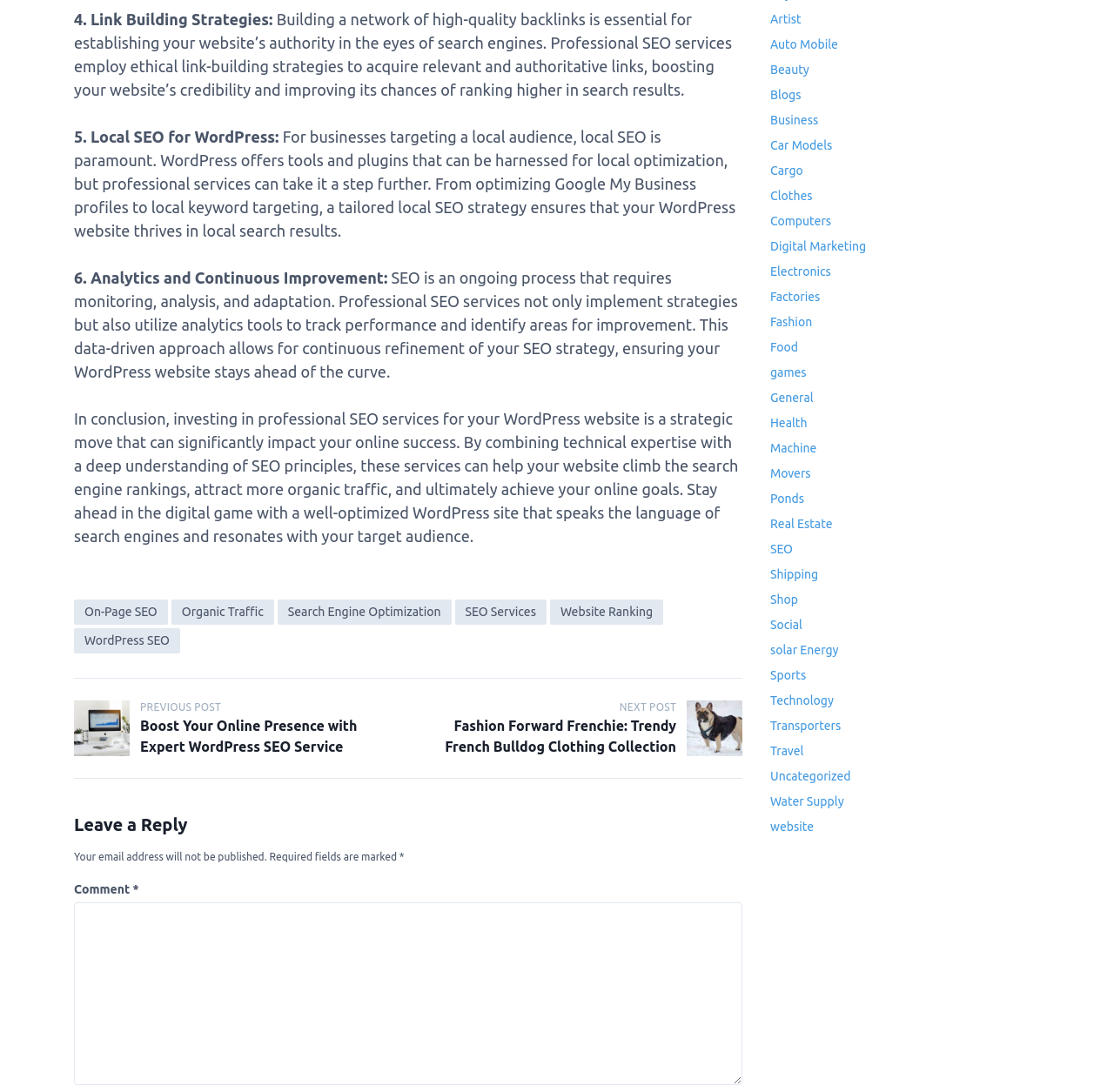What is the main topic of this webpage?
Provide a concise answer using a single word or phrase based on the image.

SEO services